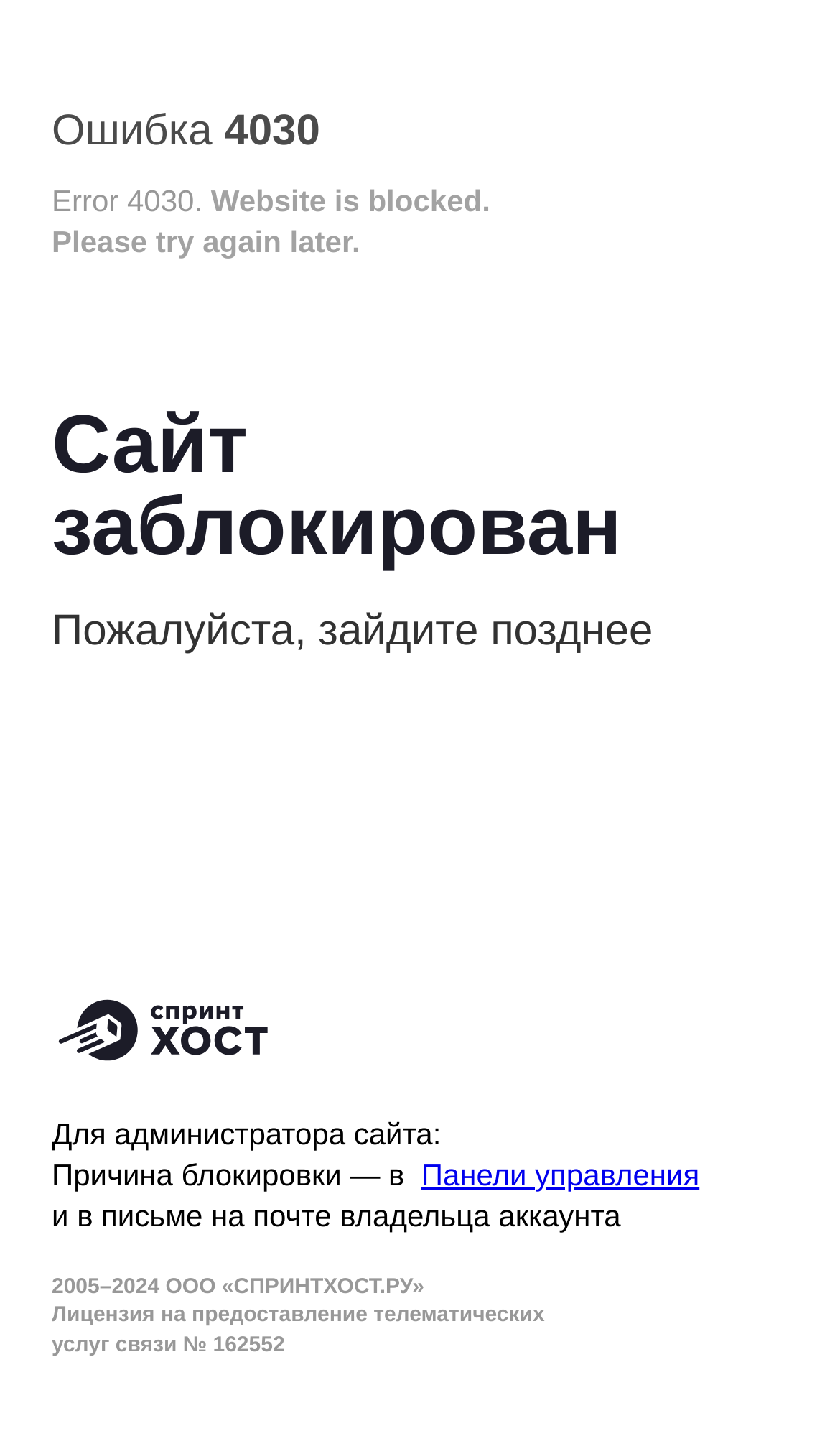Based on the provided description, "parent_node: Для администратора сайта:", find the bounding box of the corresponding UI element in the screenshot.

[0.062, 0.685, 0.903, 0.778]